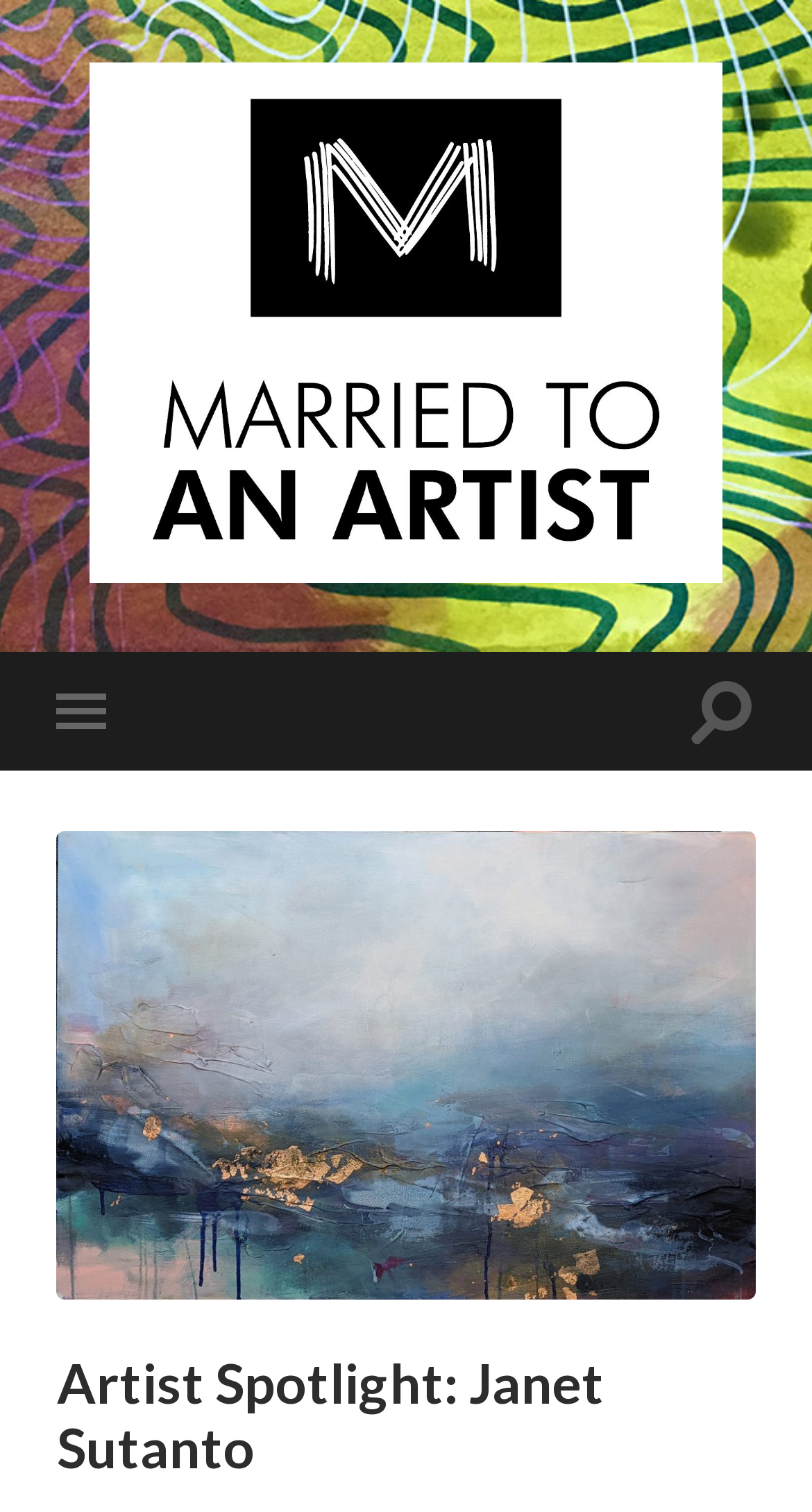Respond with a single word or short phrase to the following question: 
Is the artist spotlight section the main content of the page?

Yes